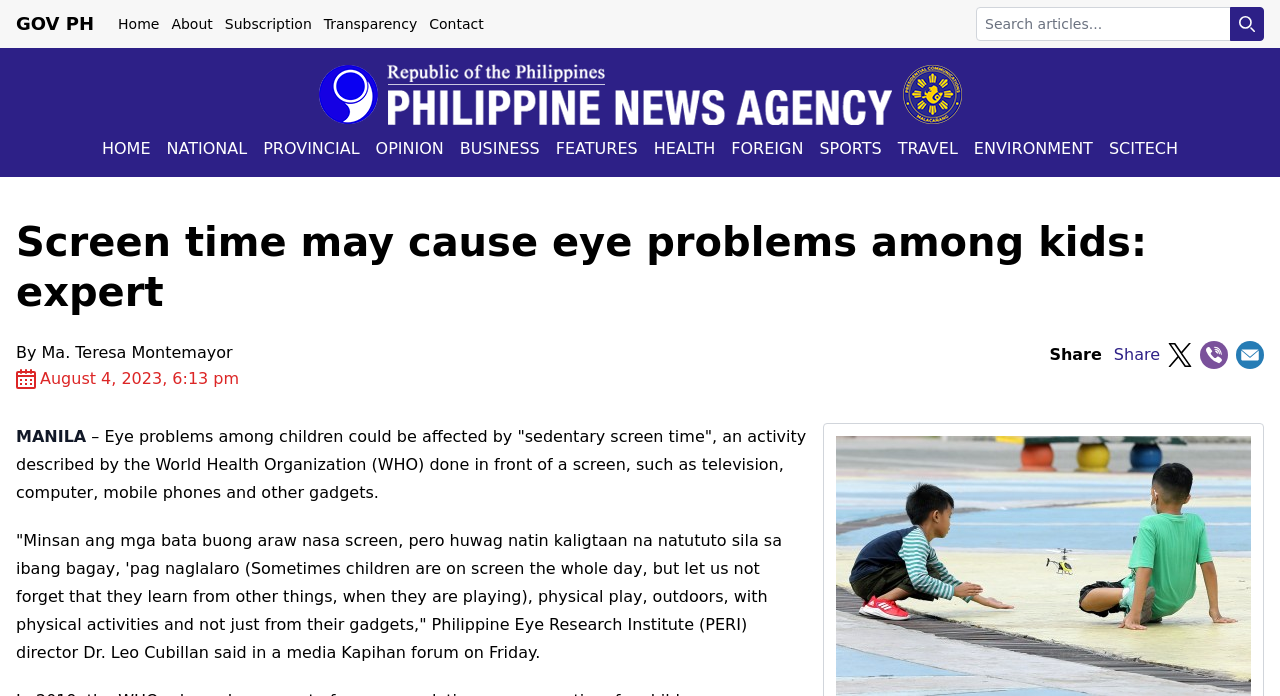Give a concise answer of one word or phrase to the question: 
What is the name of the research institute mentioned in the article?

Philippine Eye Research Institute